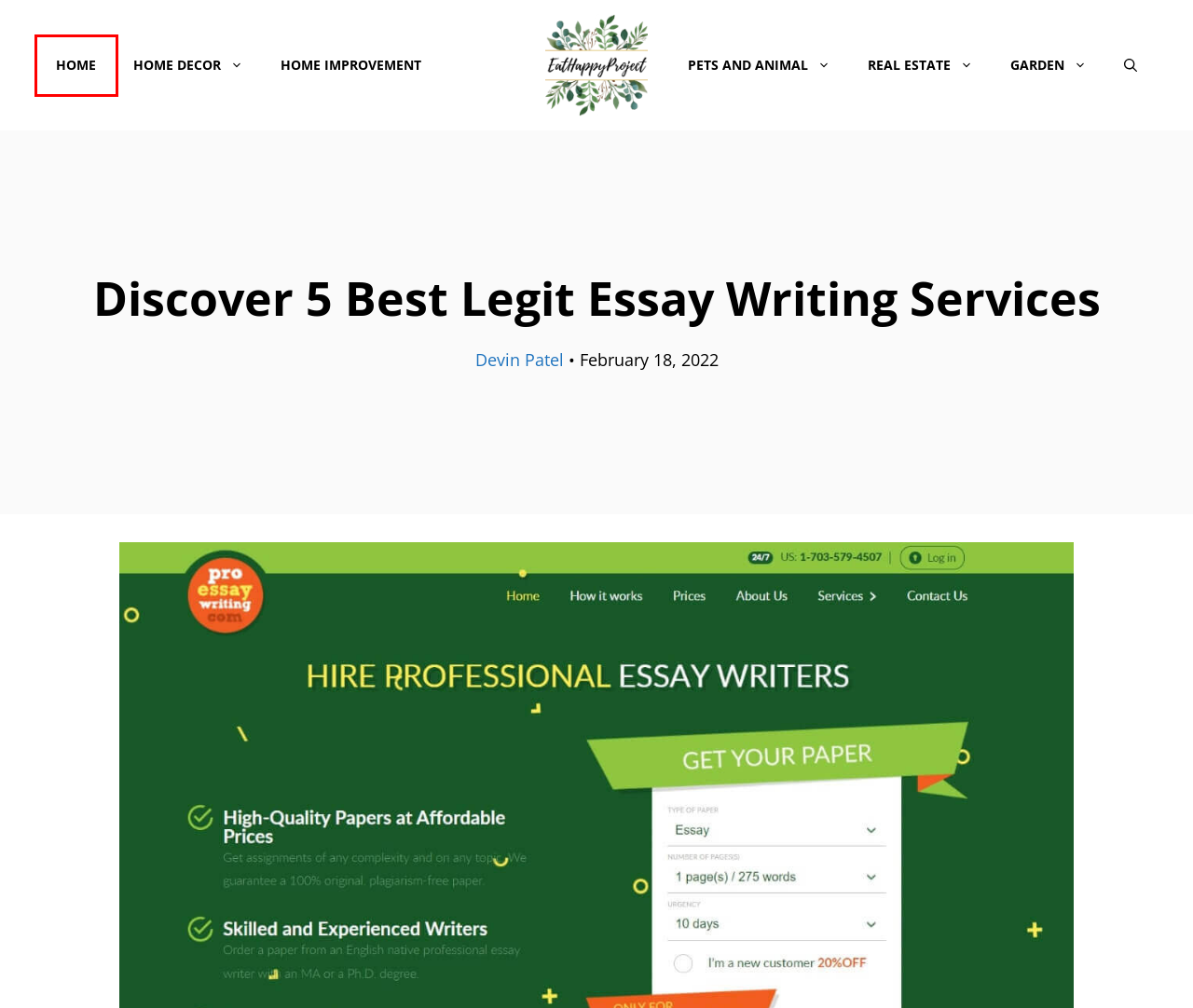After examining the screenshot of a webpage with a red bounding box, choose the most accurate webpage description that corresponds to the new page after clicking the element inside the red box. Here are the candidates:
A. DIY - EatHappyProject
B. Farming - EatHappyProject
C. Pets and Animal - EatHappyProject
D. EatHappyProject - Go the green way
E. Real Estate - EatHappyProject
F. Garden - EatHappyProject
G. Devin Patel - EatHappyProject
H. Home Decor - EatHappyProject

D